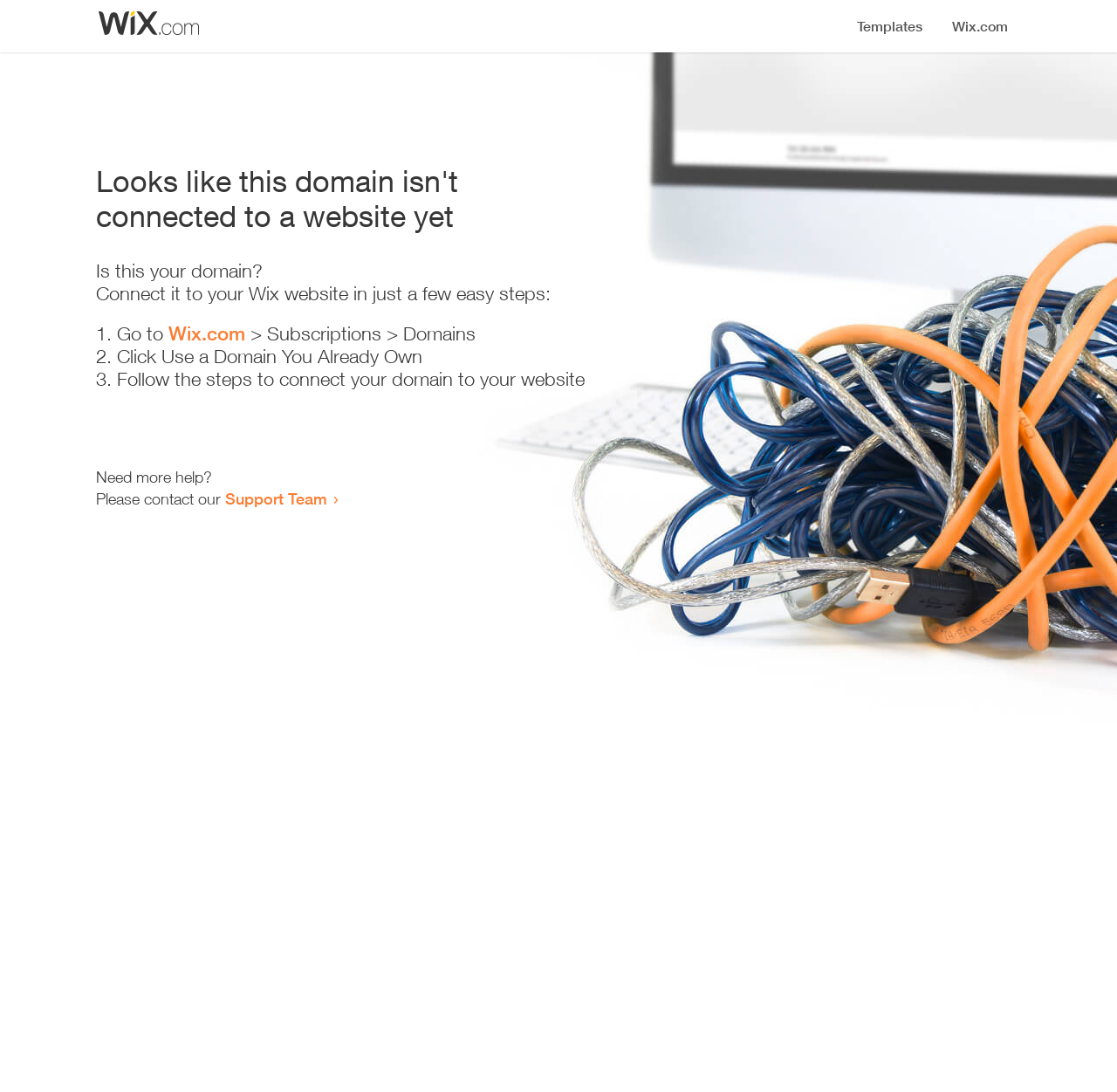How many steps are required to connect the domain?
Please provide a single word or phrase in response based on the screenshot.

3